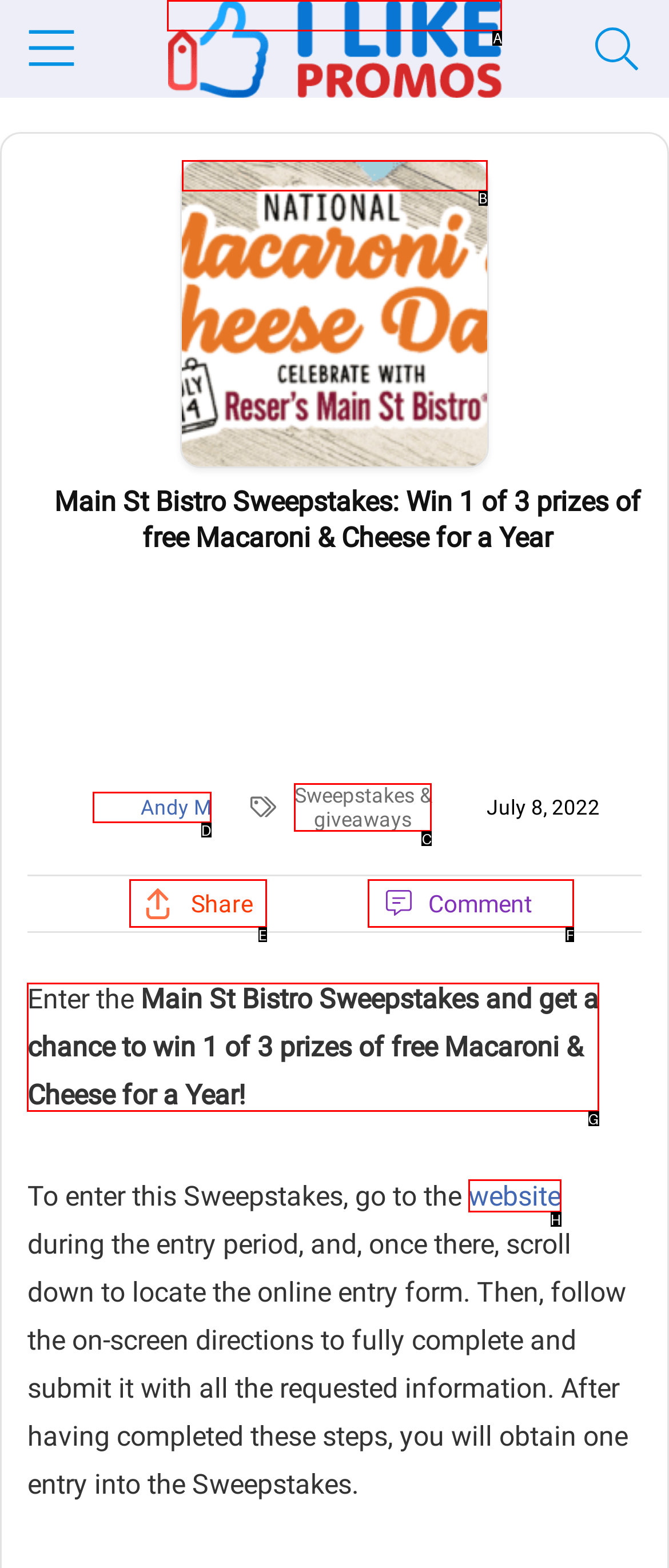Identify the HTML element you need to click to achieve the task: Read the sweepstakes details. Respond with the corresponding letter of the option.

G